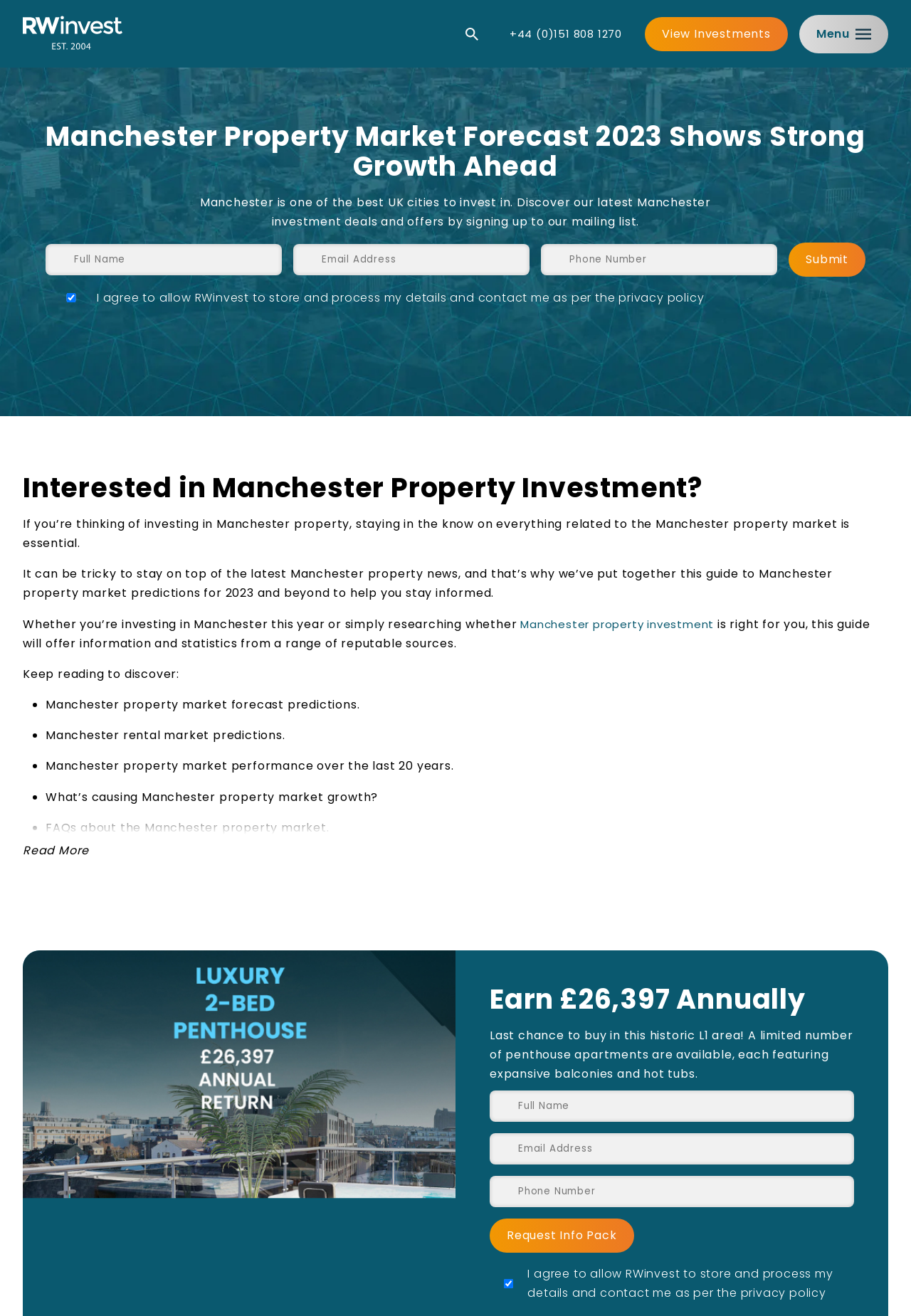Using the information in the image, give a comprehensive answer to the question: 
What is the phone number to contact?

I found the phone number by looking at the link element with the text '+44 (0)151 808 1270' which is located at the top right corner of the webpage.